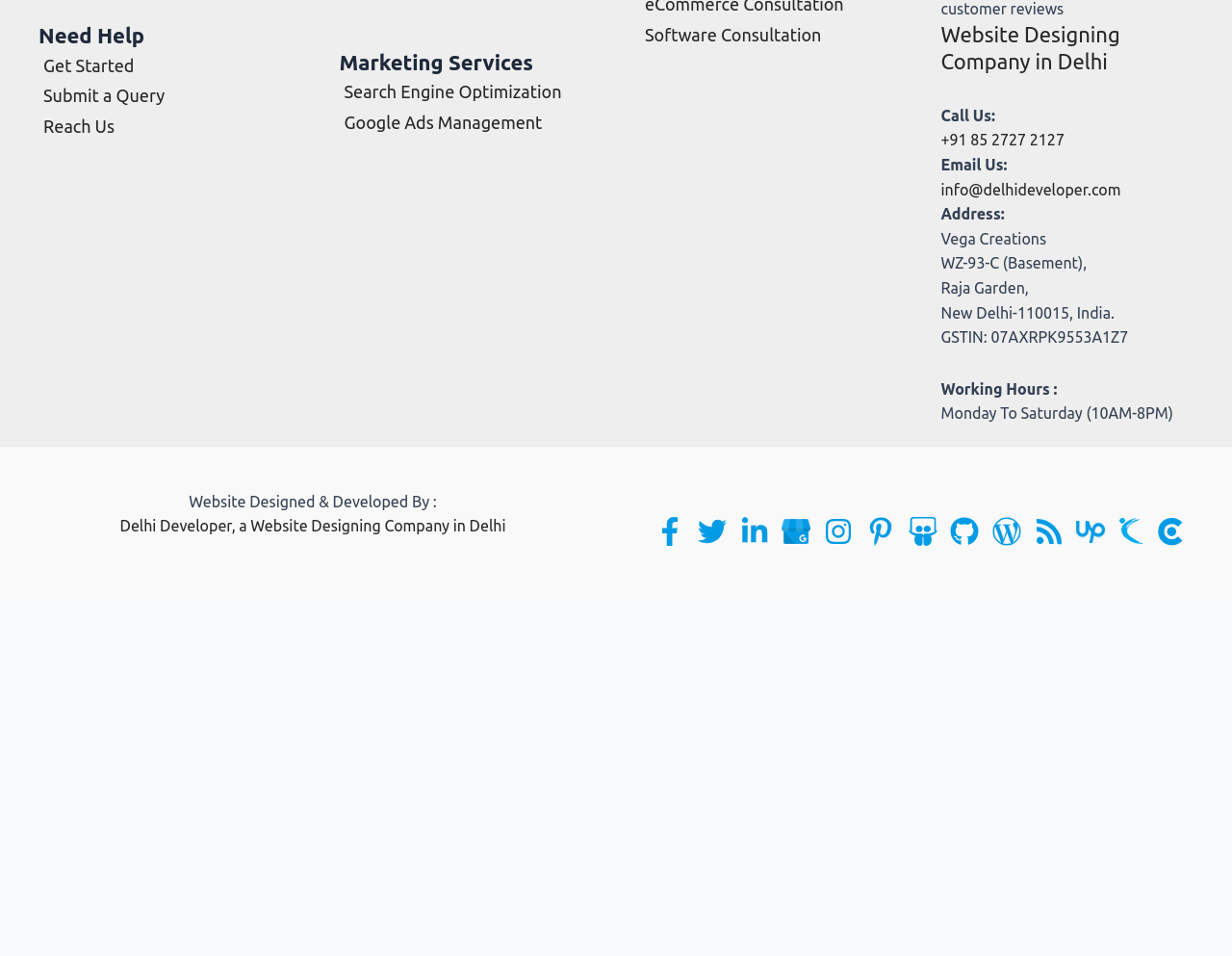How many social media links are present on the webpage?
Respond to the question with a single word or phrase according to the image.

9